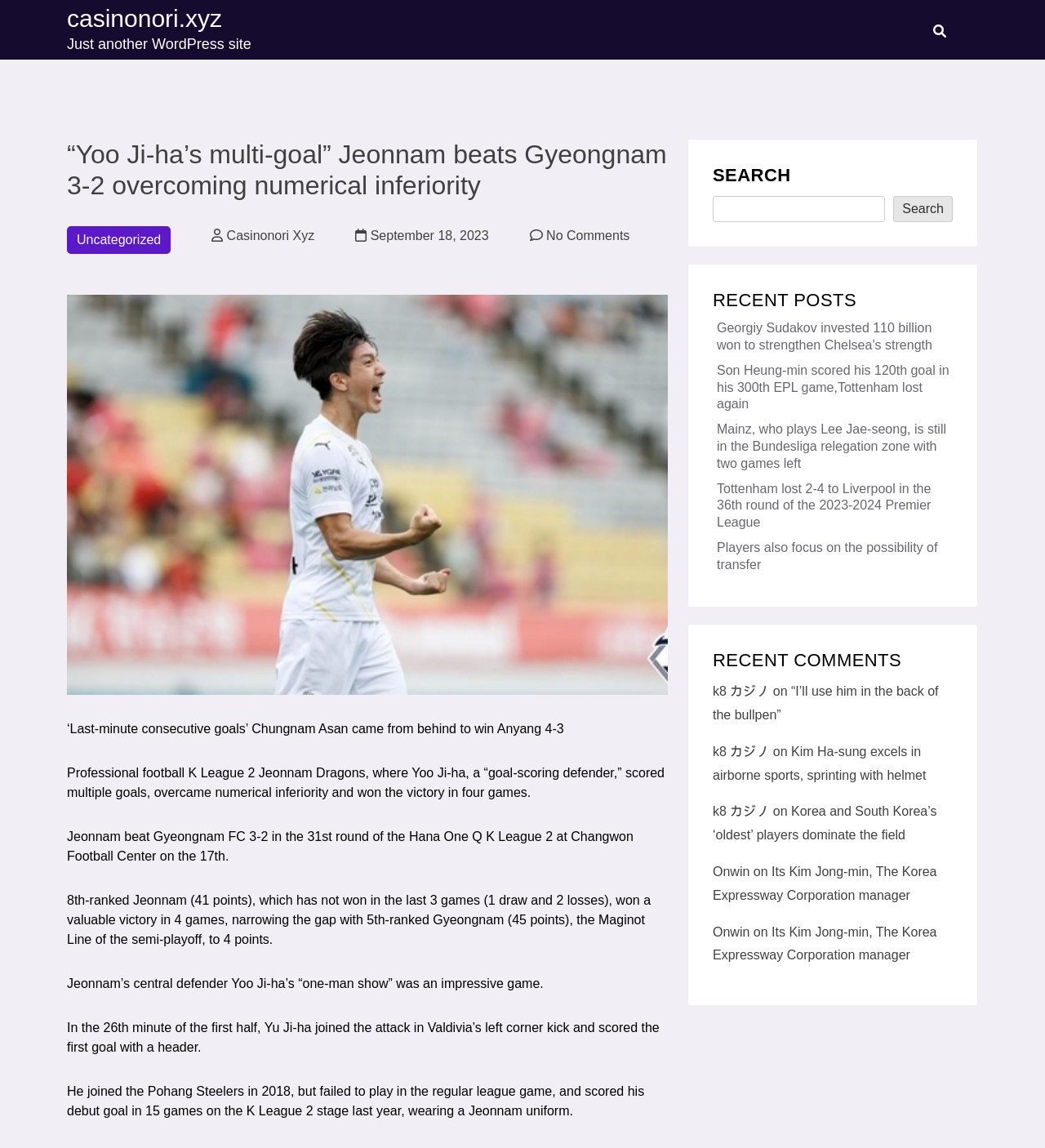Extract the bounding box coordinates for the UI element described as: "parent_node: Search name="s"".

[0.682, 0.17, 0.847, 0.193]